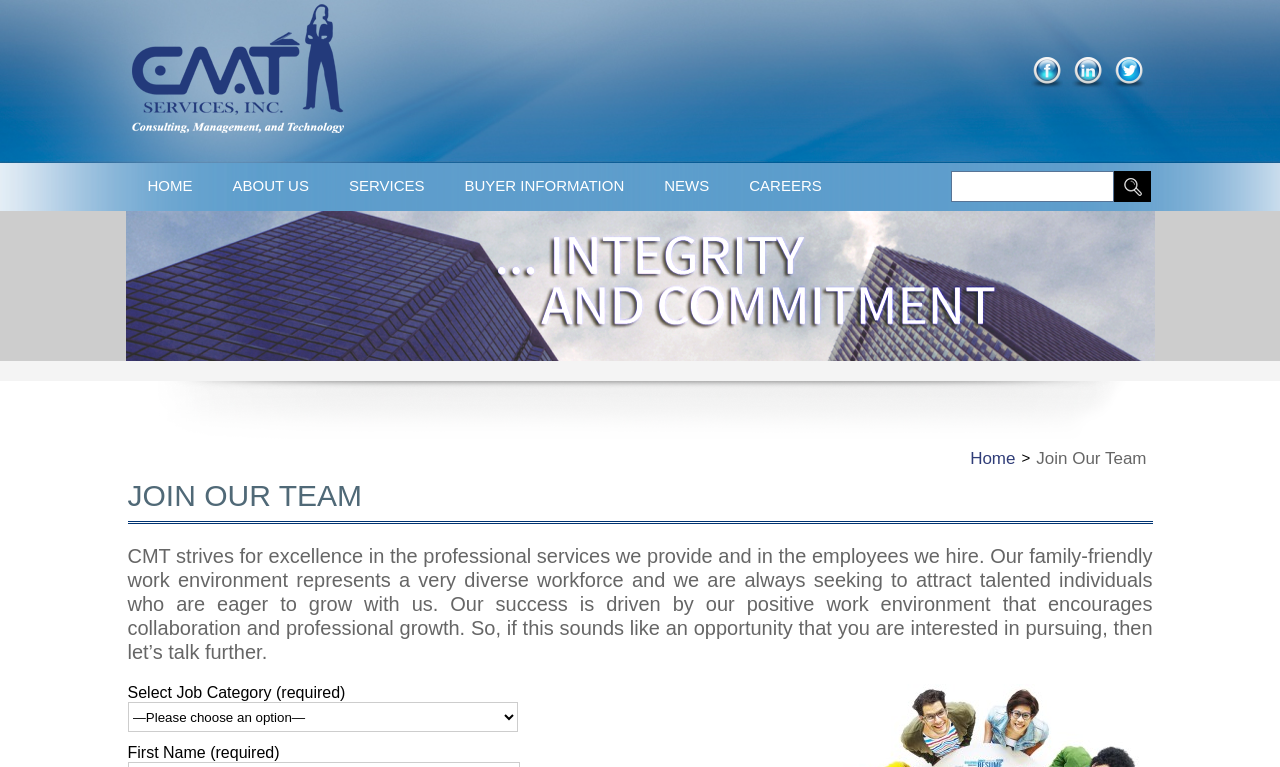Find the bounding box coordinates of the area that needs to be clicked in order to achieve the following instruction: "Search for something". The coordinates should be specified as four float numbers between 0 and 1, i.e., [left, top, right, bottom].

[0.871, 0.223, 0.899, 0.263]